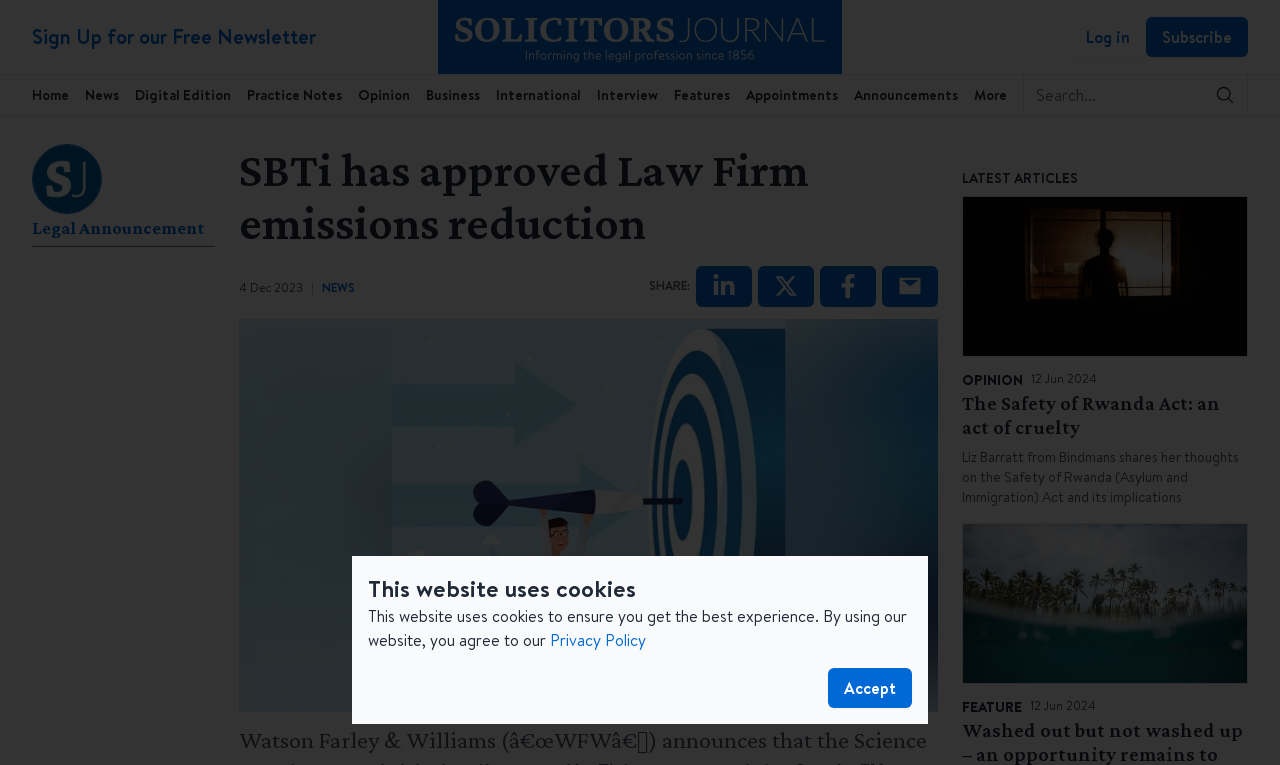How many social media sharing options are available for the main article?
Look at the screenshot and respond with one word or a short phrase.

4